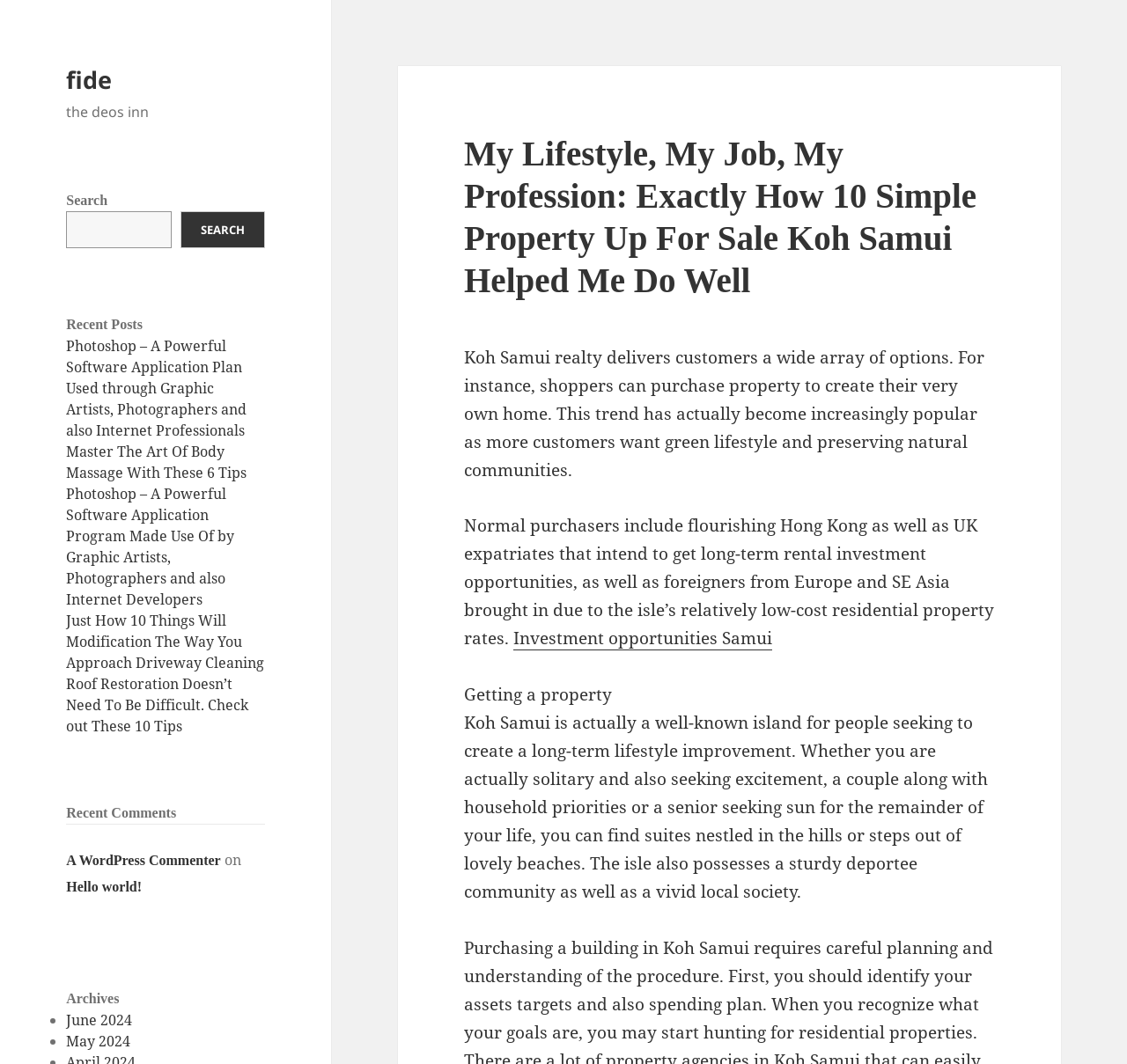What is the topic of the recent posts?
Please provide a single word or phrase as the answer based on the screenshot.

Photoshop, Body Massage, Driveway Cleaning